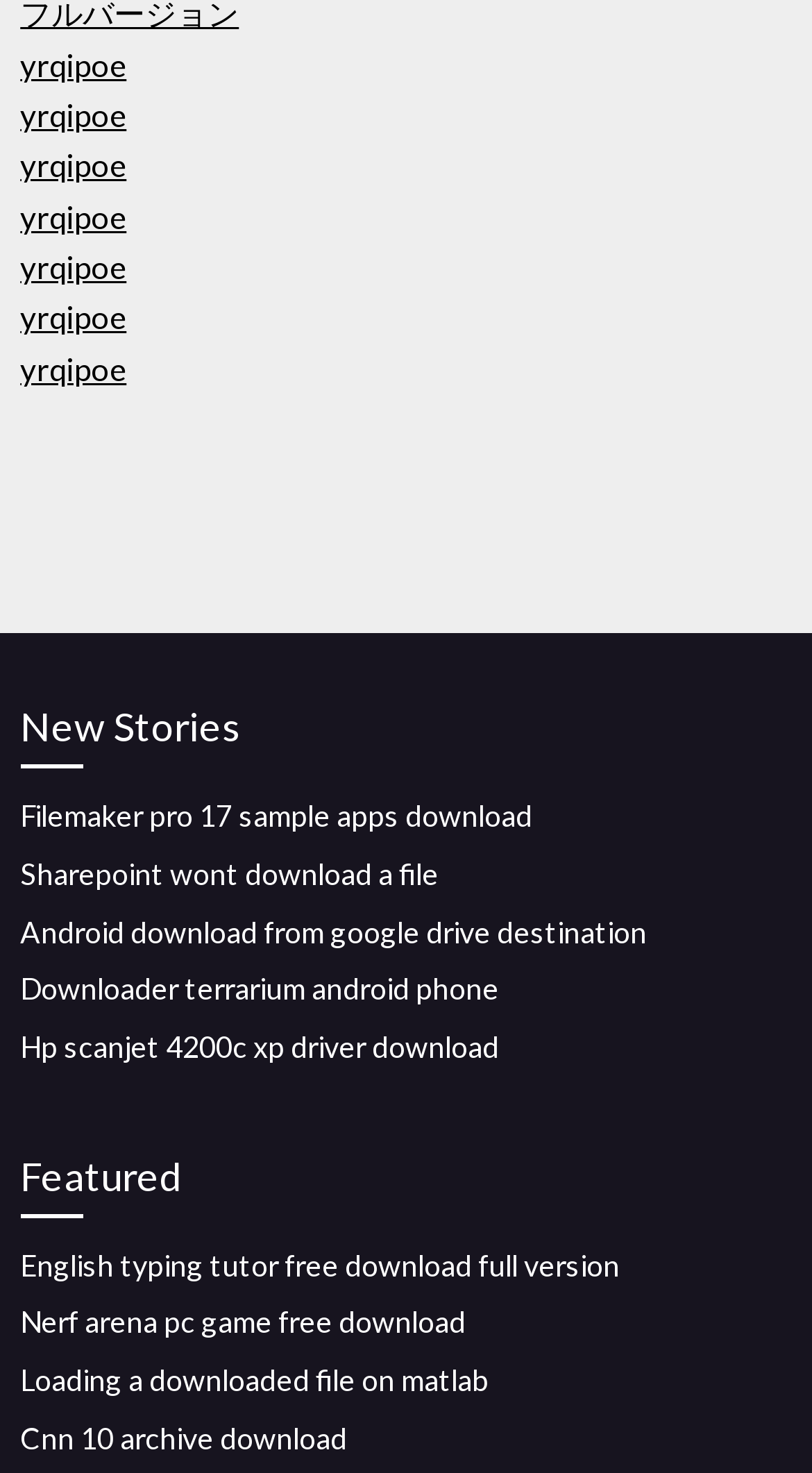Provide a brief response to the question below using a single word or phrase: 
What is the topic of the link 'Filemaker pro 17 sample apps download'?

Filemaker pro